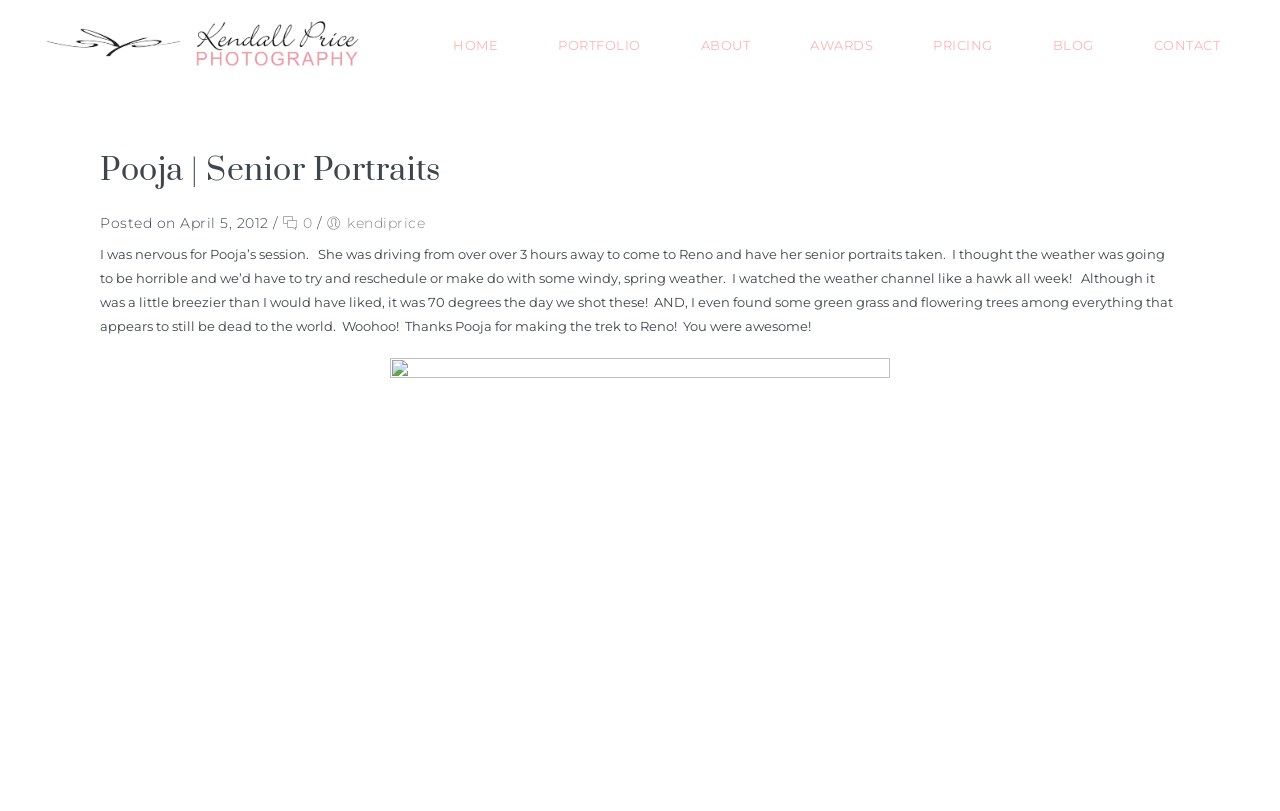Identify the bounding box coordinates for the region of the element that should be clicked to carry out the instruction: "go to home page". The bounding box coordinates should be four float numbers between 0 and 1, i.e., [left, top, right, bottom].

[0.33, 0.0, 0.412, 0.111]